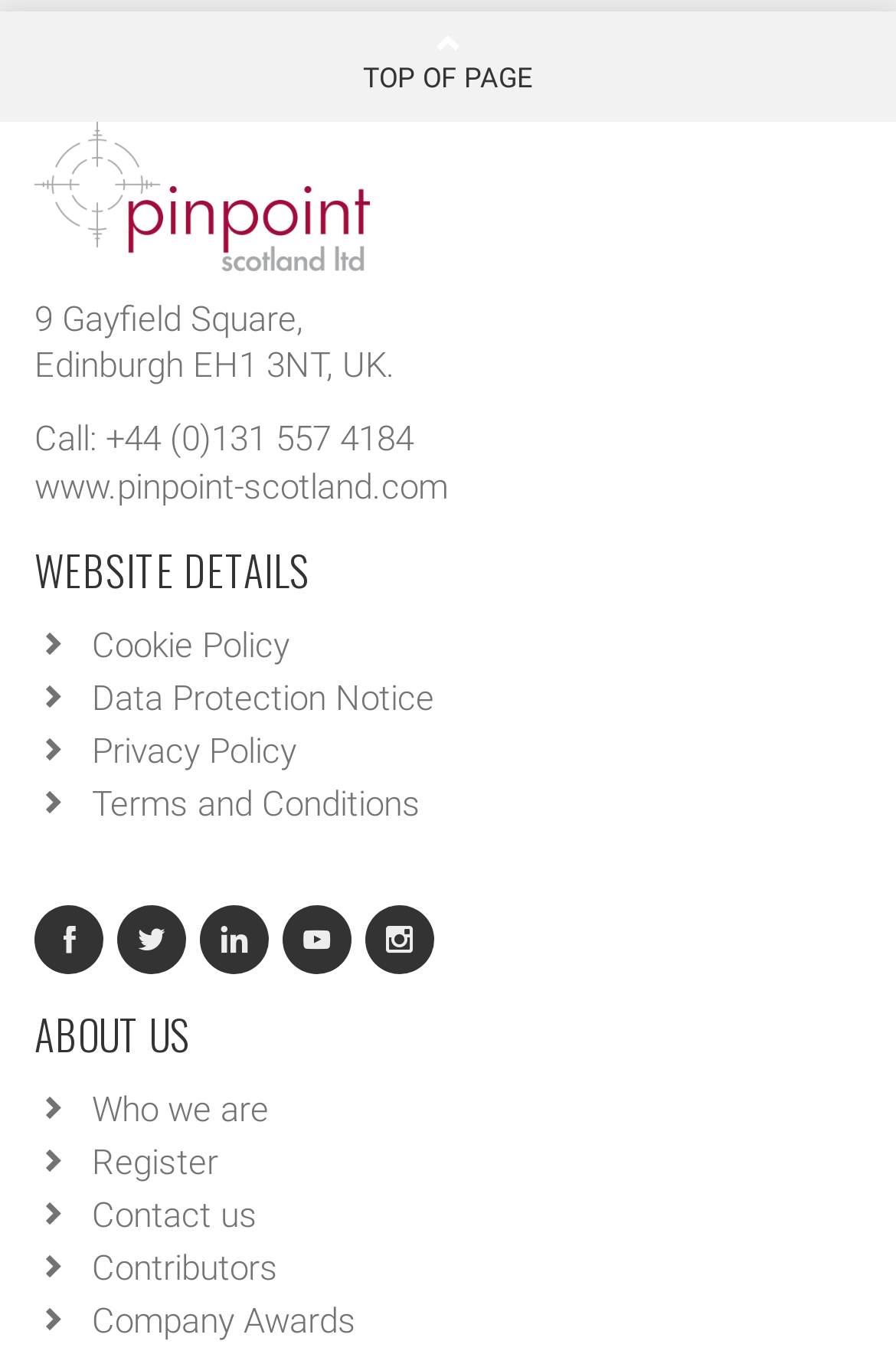What is the website of Pinpoint Scotland?
Utilize the information in the image to give a detailed answer to the question.

I found the website by looking at the link element at the top of the page, which provides the website URL as 'www.pinpoint-scotland.com'.